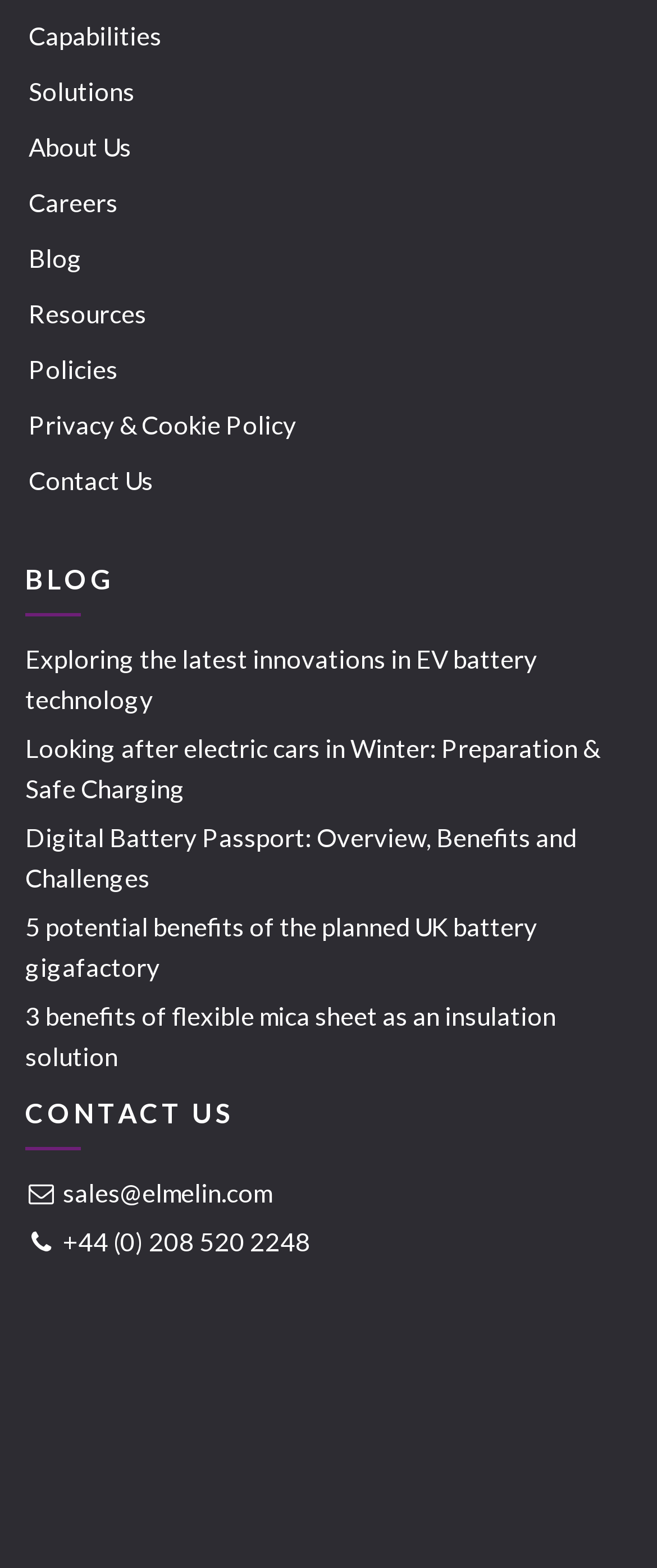Pinpoint the bounding box coordinates of the element to be clicked to execute the instruction: "Call the office phone number".

[0.038, 0.778, 0.473, 0.804]